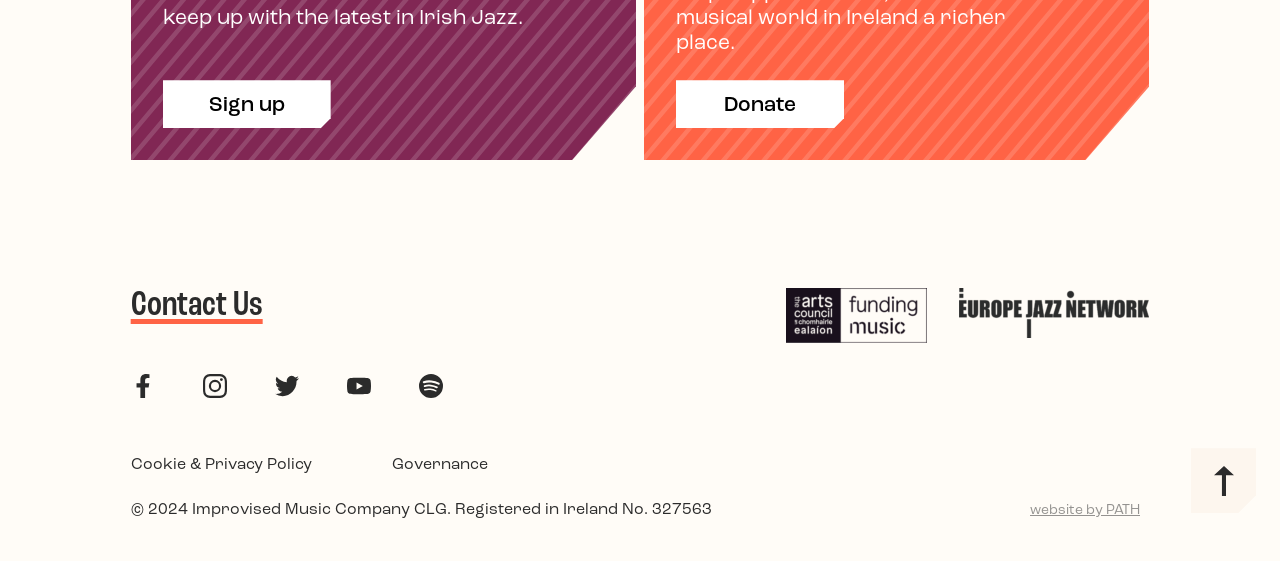Predict the bounding box of the UI element that fits this description: "Cookie & Privacy Policy".

[0.102, 0.811, 0.243, 0.849]